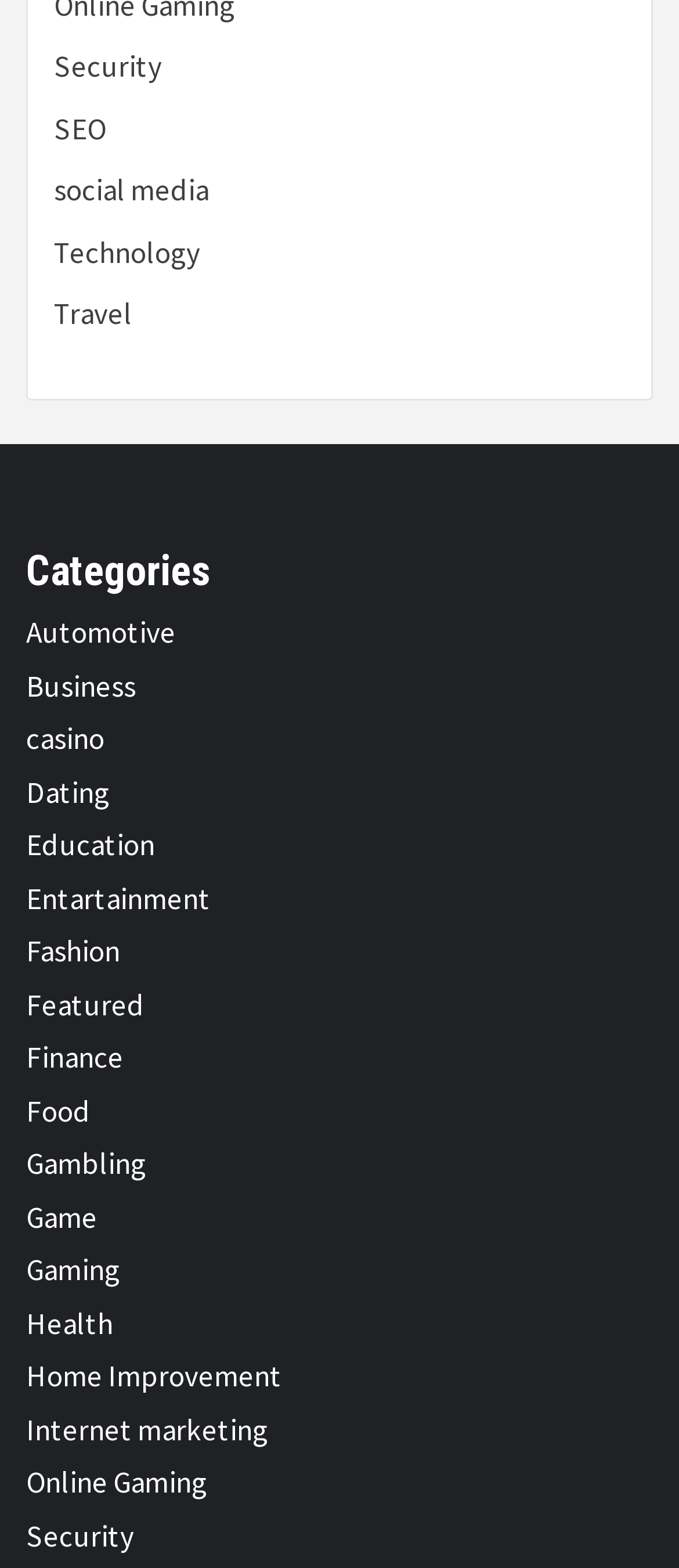Refer to the screenshot and give an in-depth answer to this question: How many categories are listed?

I counted the number of links under the 'Categories' heading, starting from 'Automotive' to 'Security', and found a total of 19 categories.